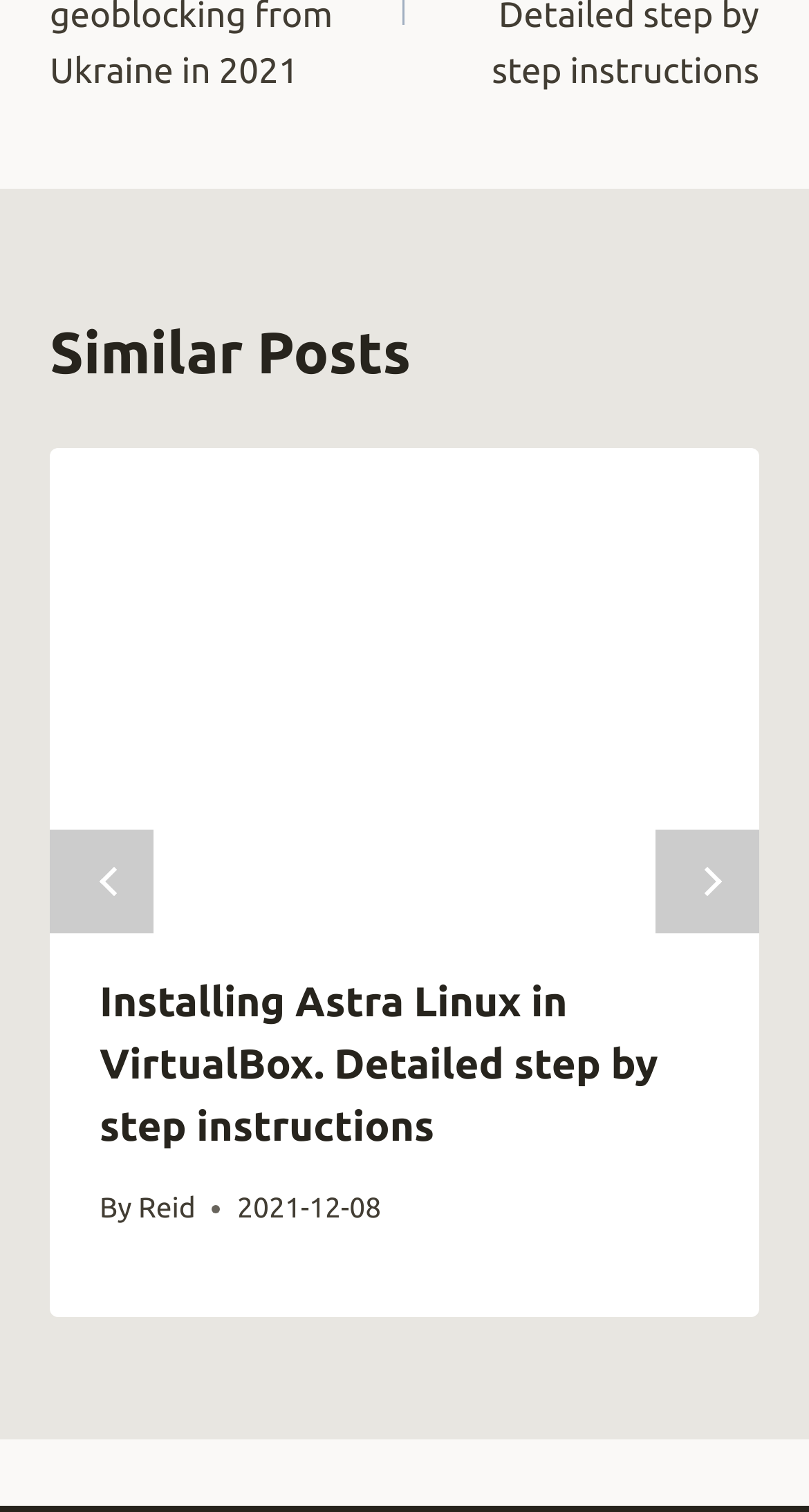Provide a one-word or brief phrase answer to the question:
How many articles are displayed on this page?

One